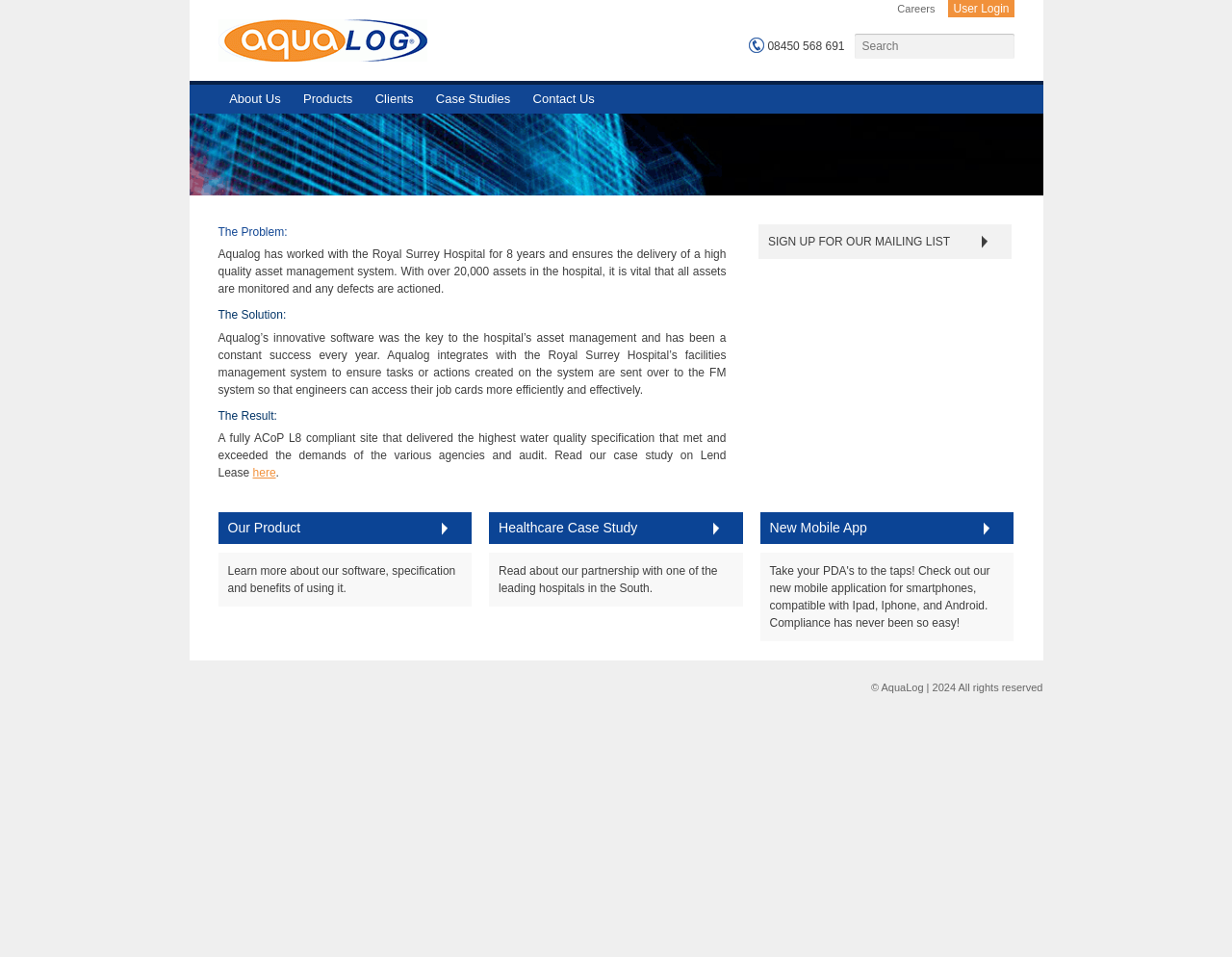Provide a single word or phrase answer to the question: 
What is the result of using AquaLog's software in the hospital?

fully ACoP L8 compliant site